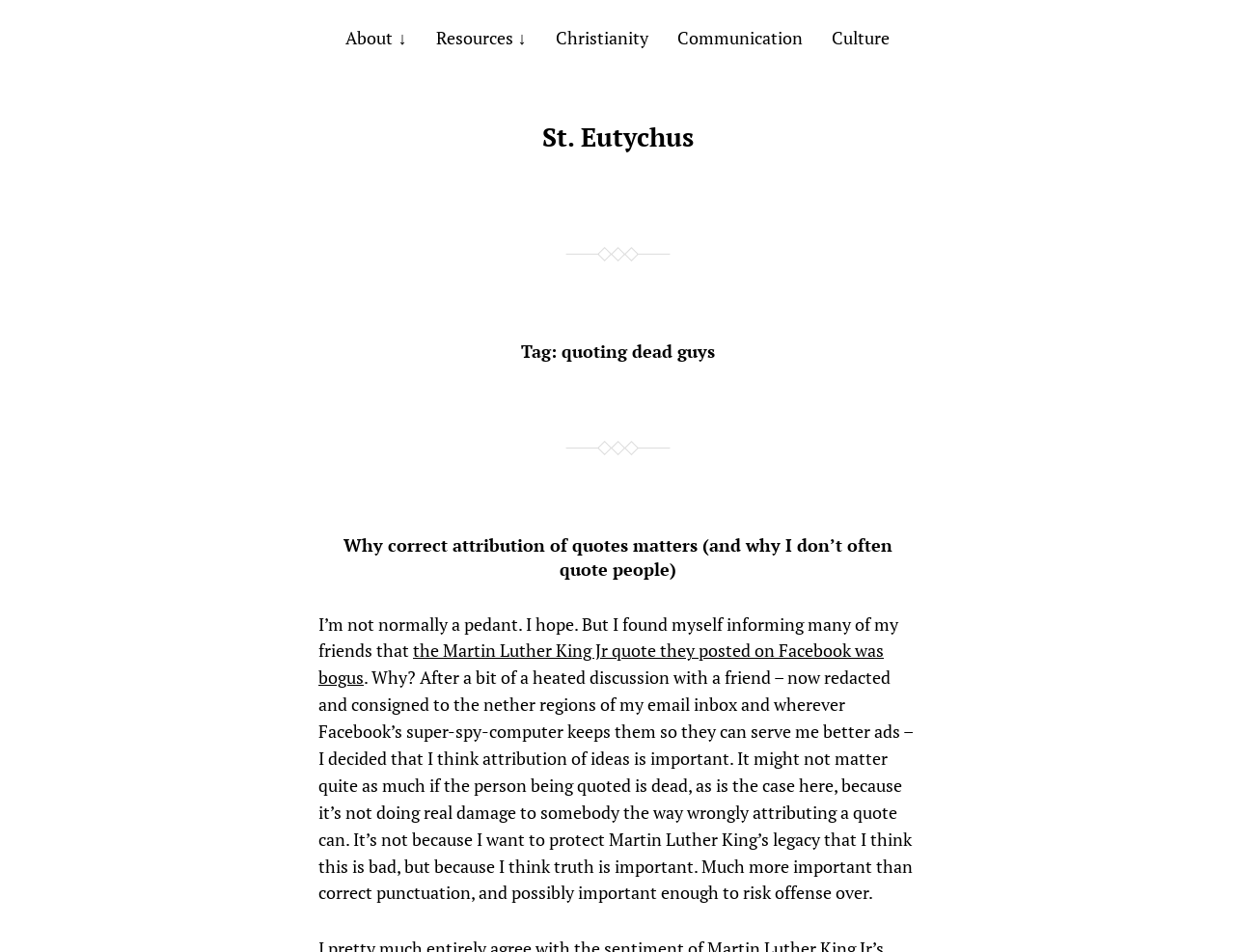Given the description of a UI element: "St. Eutychus", identify the bounding box coordinates of the matching element in the webpage screenshot.

[0.439, 0.126, 0.561, 0.162]